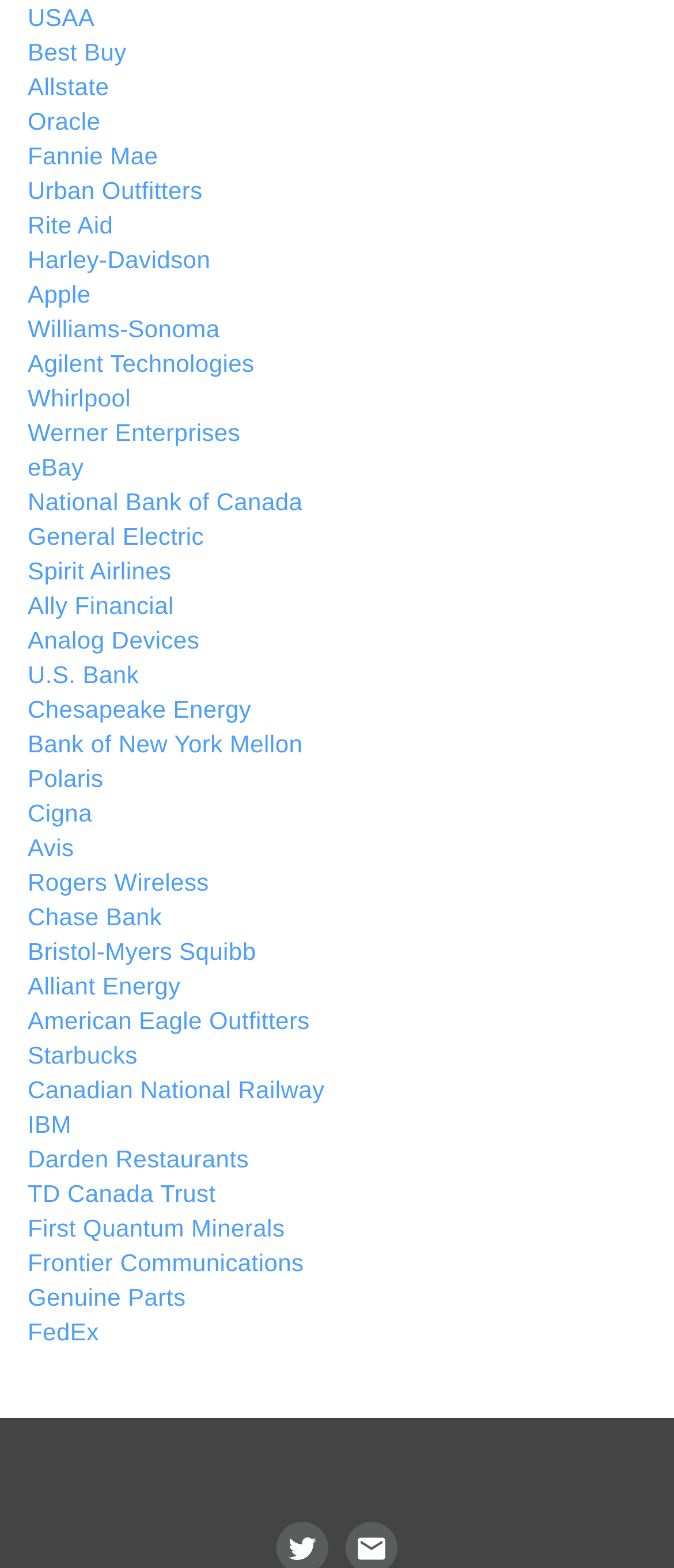What is the first company listed on this webpage?
Use the screenshot to answer the question with a single word or phrase.

USAA